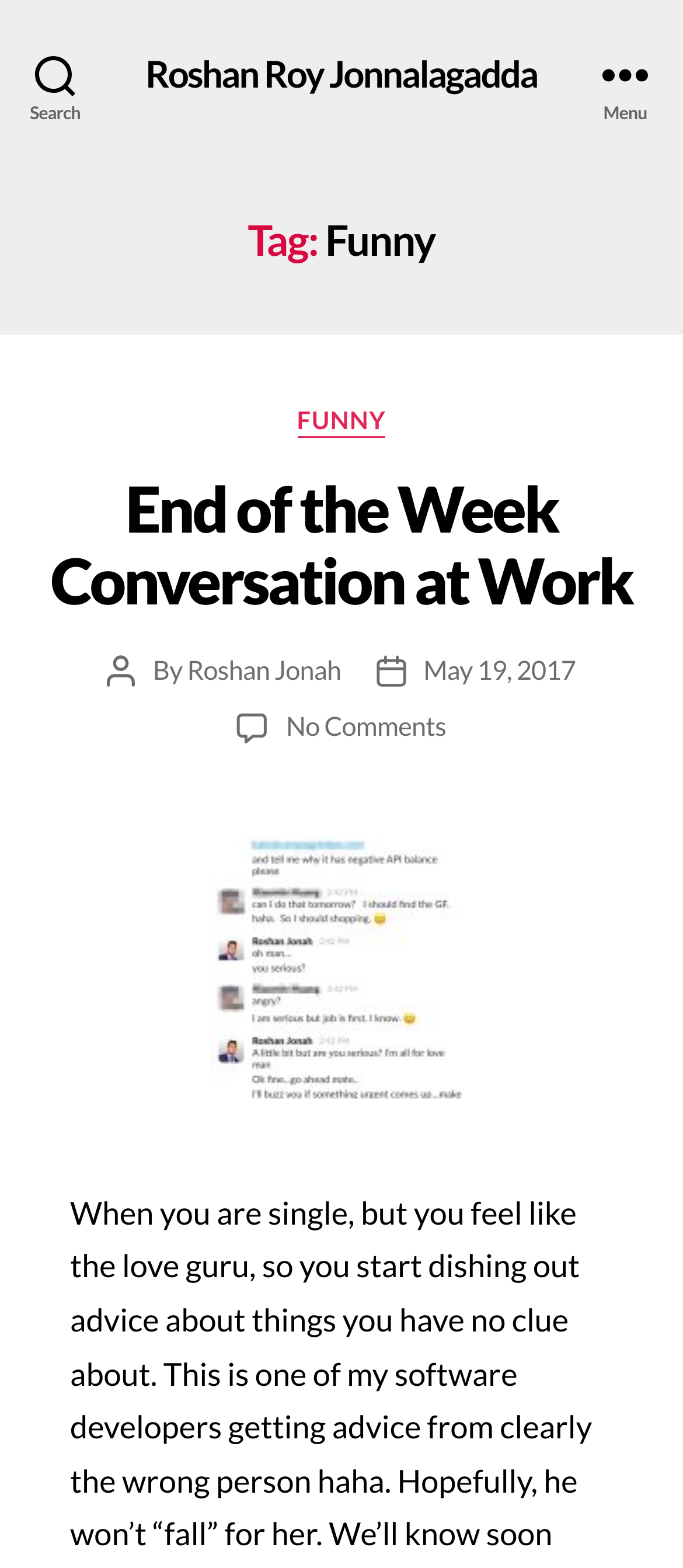Please specify the bounding box coordinates of the area that should be clicked to accomplish the following instruction: "Visit Roshan Roy Jonnalagadda's homepage". The coordinates should consist of four float numbers between 0 and 1, i.e., [left, top, right, bottom].

[0.213, 0.035, 0.787, 0.059]